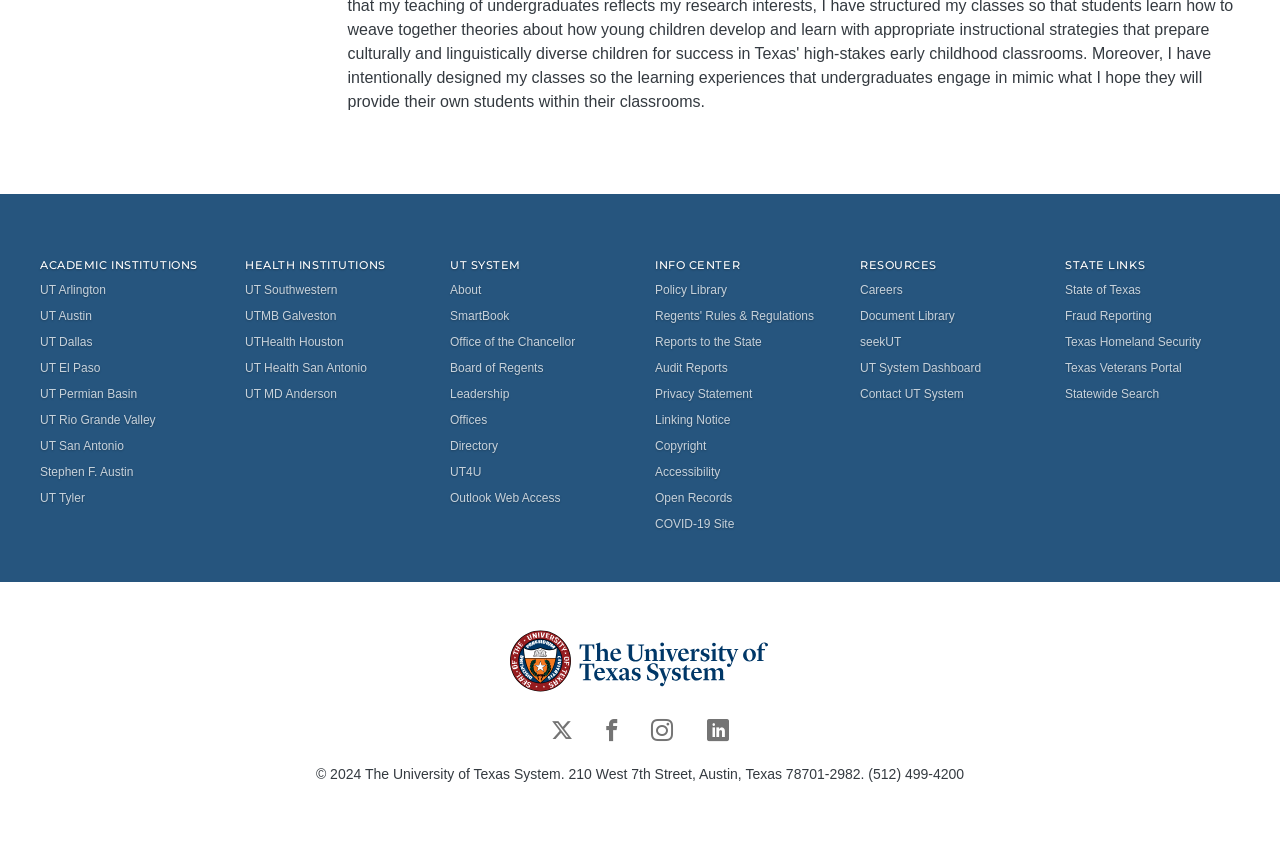Can you find the bounding box coordinates for the element that needs to be clicked to execute this instruction: "Go to the UT System on Twitter"? The coordinates should be given as four float numbers between 0 and 1, i.e., [left, top, right, bottom].

[0.422, 0.834, 0.456, 0.886]